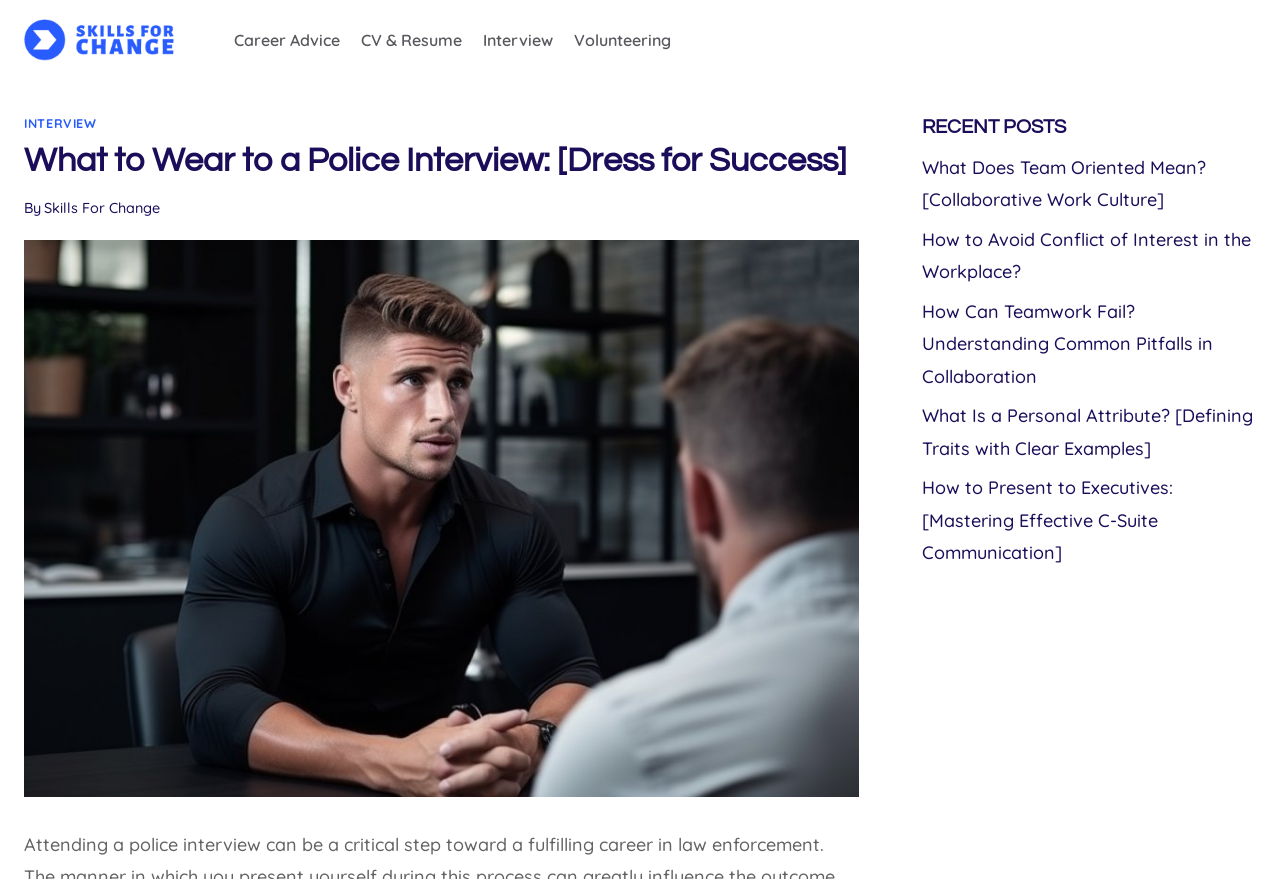Provide the bounding box coordinates of the section that needs to be clicked to accomplish the following instruction: "check recent post What Does Team Oriented Mean?."

[0.72, 0.177, 0.942, 0.24]